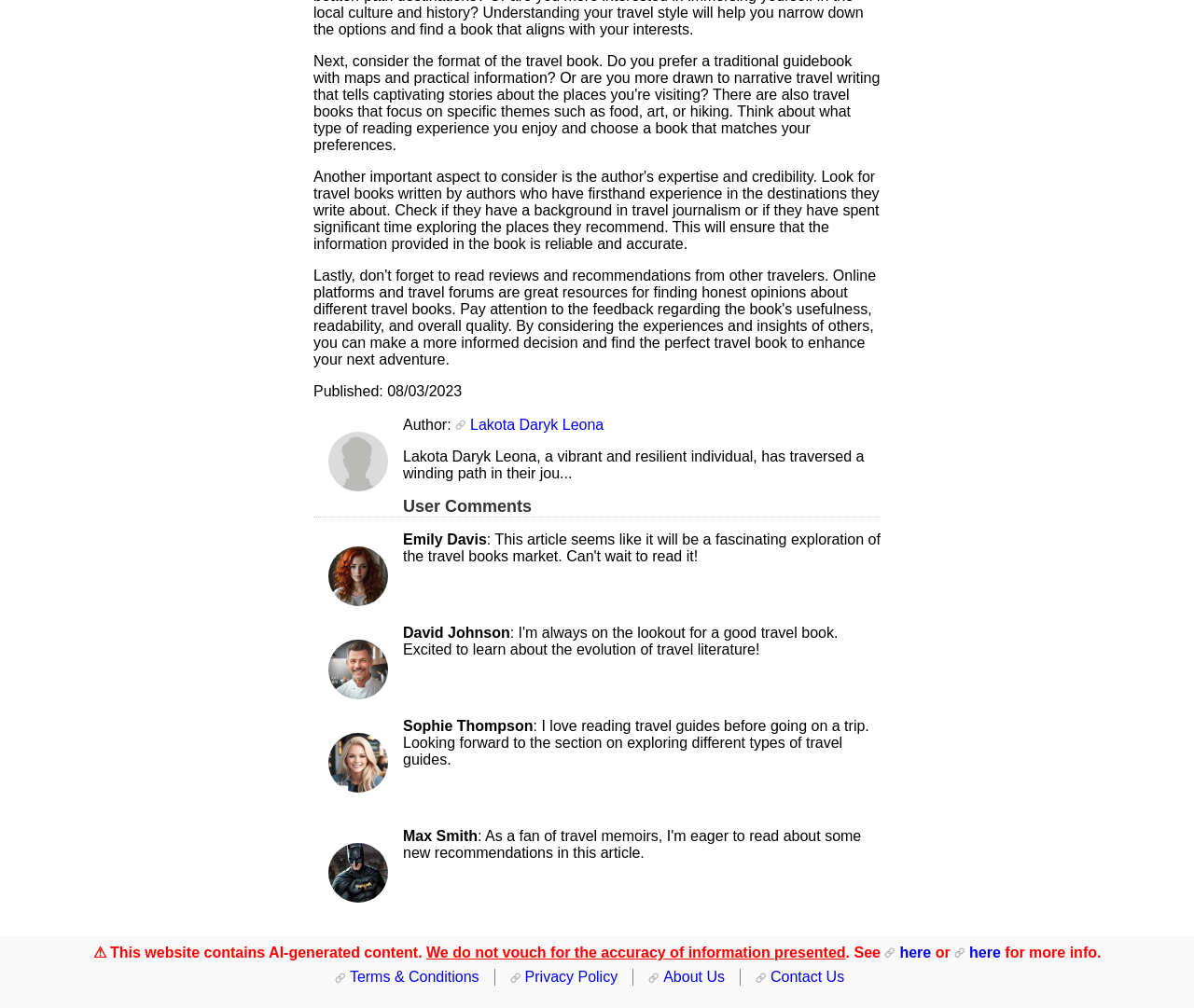Identify the bounding box coordinates of the clickable region to carry out the given instruction: "Read user comment".

[0.338, 0.713, 0.728, 0.762]